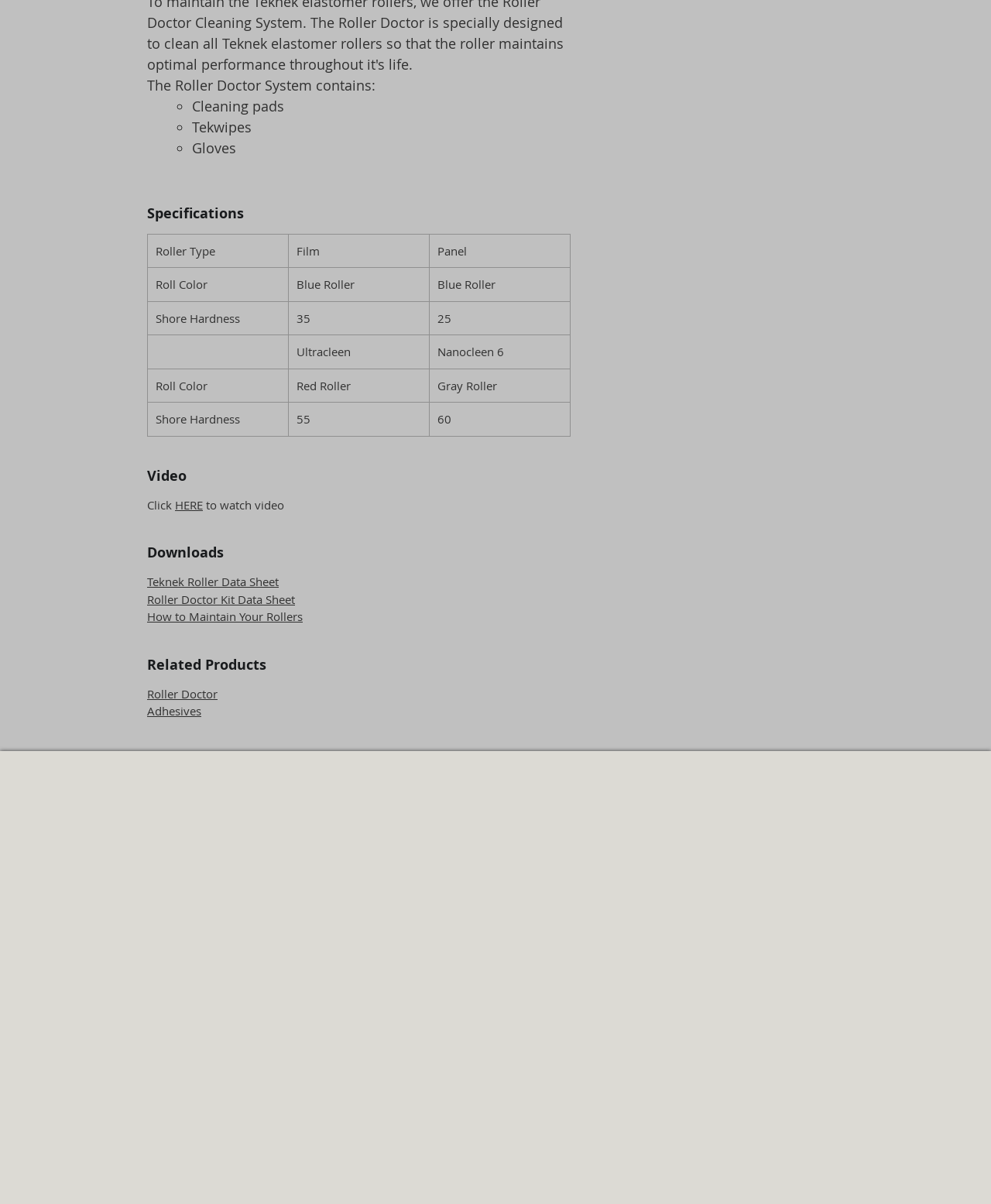Locate the bounding box coordinates of the clickable area to execute the instruction: "Click on Specifications". Provide the coordinates as four float numbers between 0 and 1, represented as [left, top, right, bottom].

[0.148, 0.17, 0.576, 0.194]